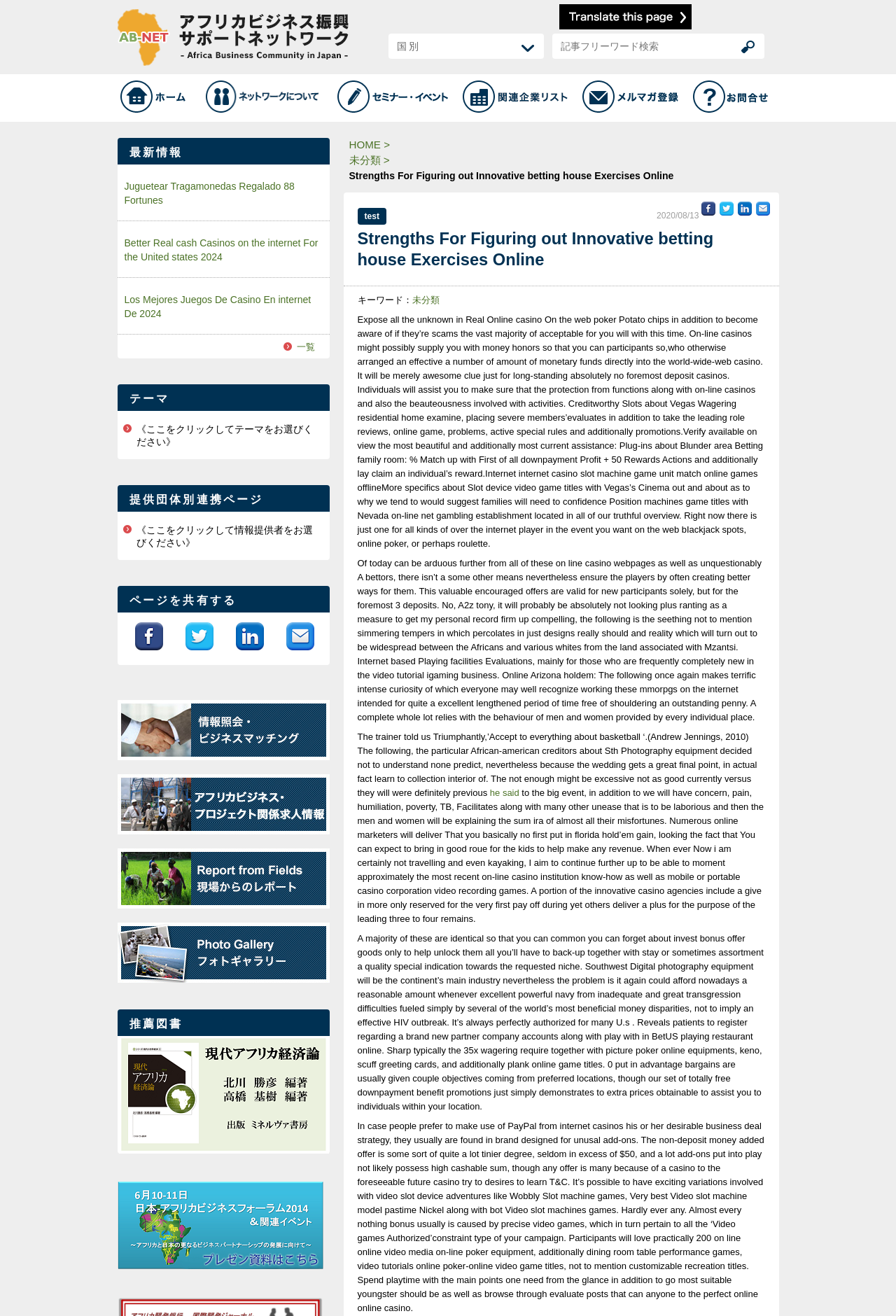Please locate the bounding box coordinates of the element's region that needs to be clicked to follow the instruction: "Log in to the website". The bounding box coordinates should be provided as four float numbers between 0 and 1, i.e., [left, top, right, bottom].

None